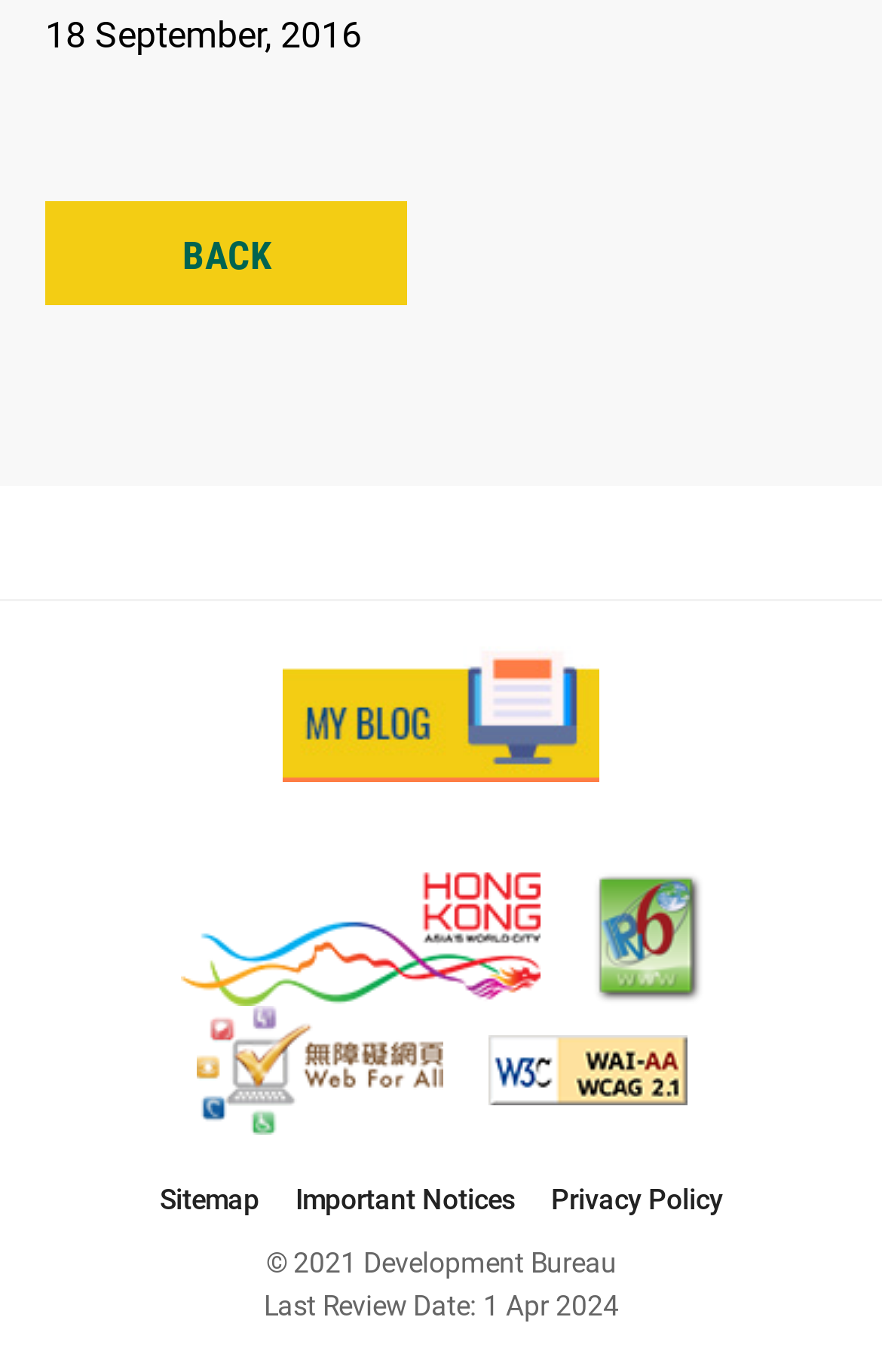Locate the bounding box coordinates of the clickable region necessary to complete the following instruction: "visit my blog". Provide the coordinates in the format of four float numbers between 0 and 1, i.e., [left, top, right, bottom].

[0.321, 0.472, 0.679, 0.571]